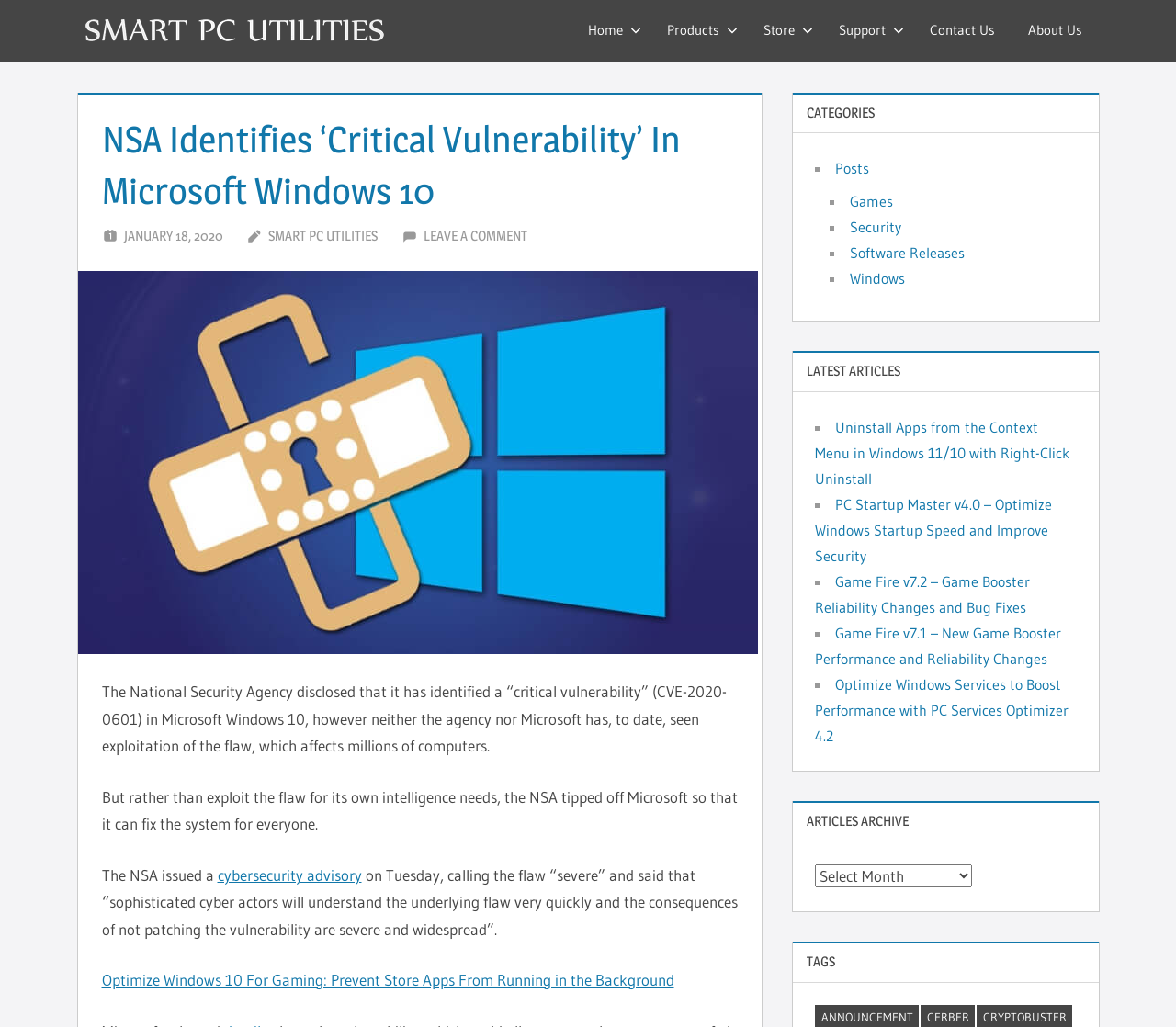Can you determine the bounding box coordinates of the area that needs to be clicked to fulfill the following instruction: "Visit the 'Products' page"?

[0.553, 0.005, 0.635, 0.055]